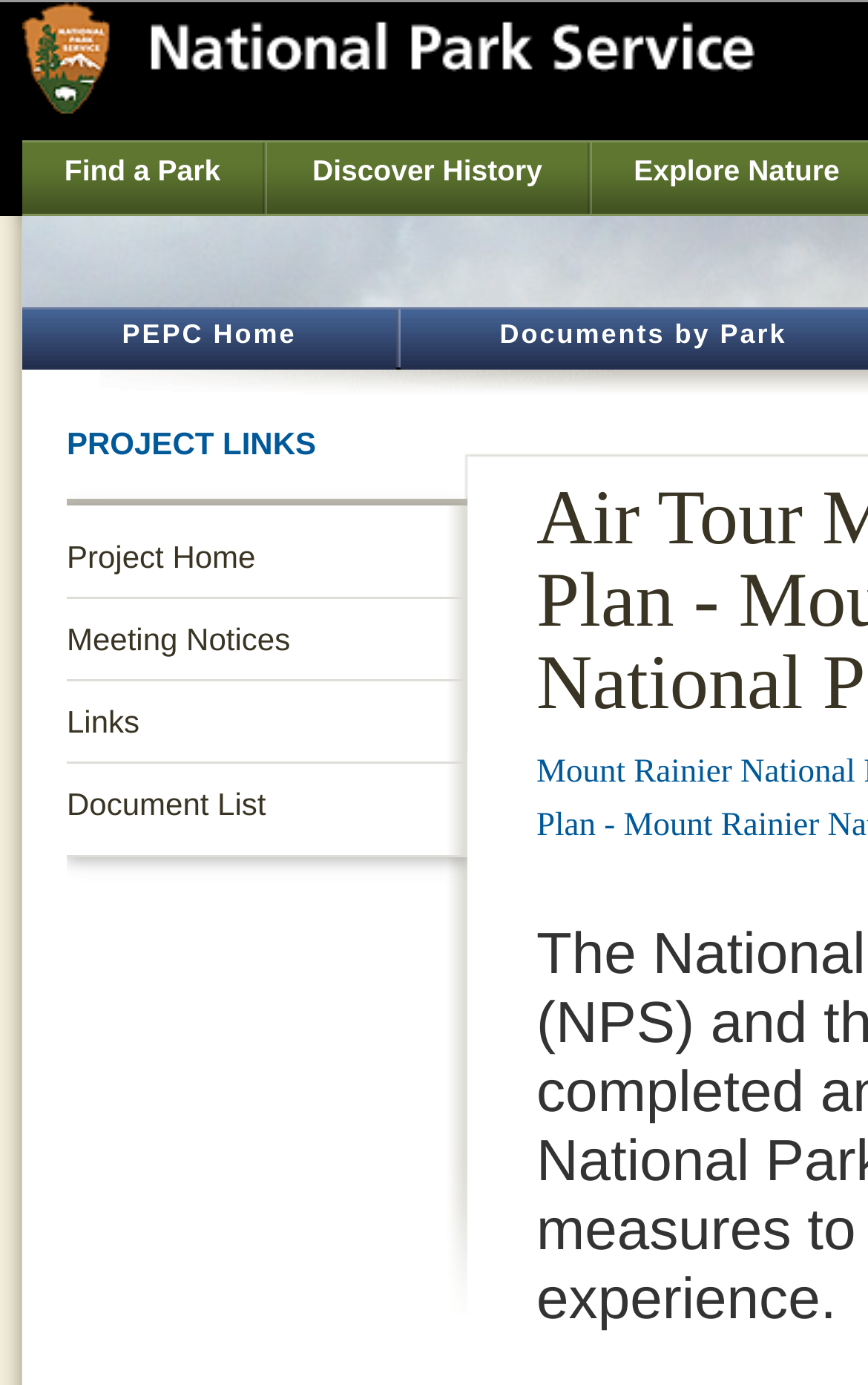Find the bounding box coordinates of the clickable region needed to perform the following instruction: "View project home". The coordinates should be provided as four float numbers between 0 and 1, i.e., [left, top, right, bottom].

[0.077, 0.387, 0.538, 0.416]